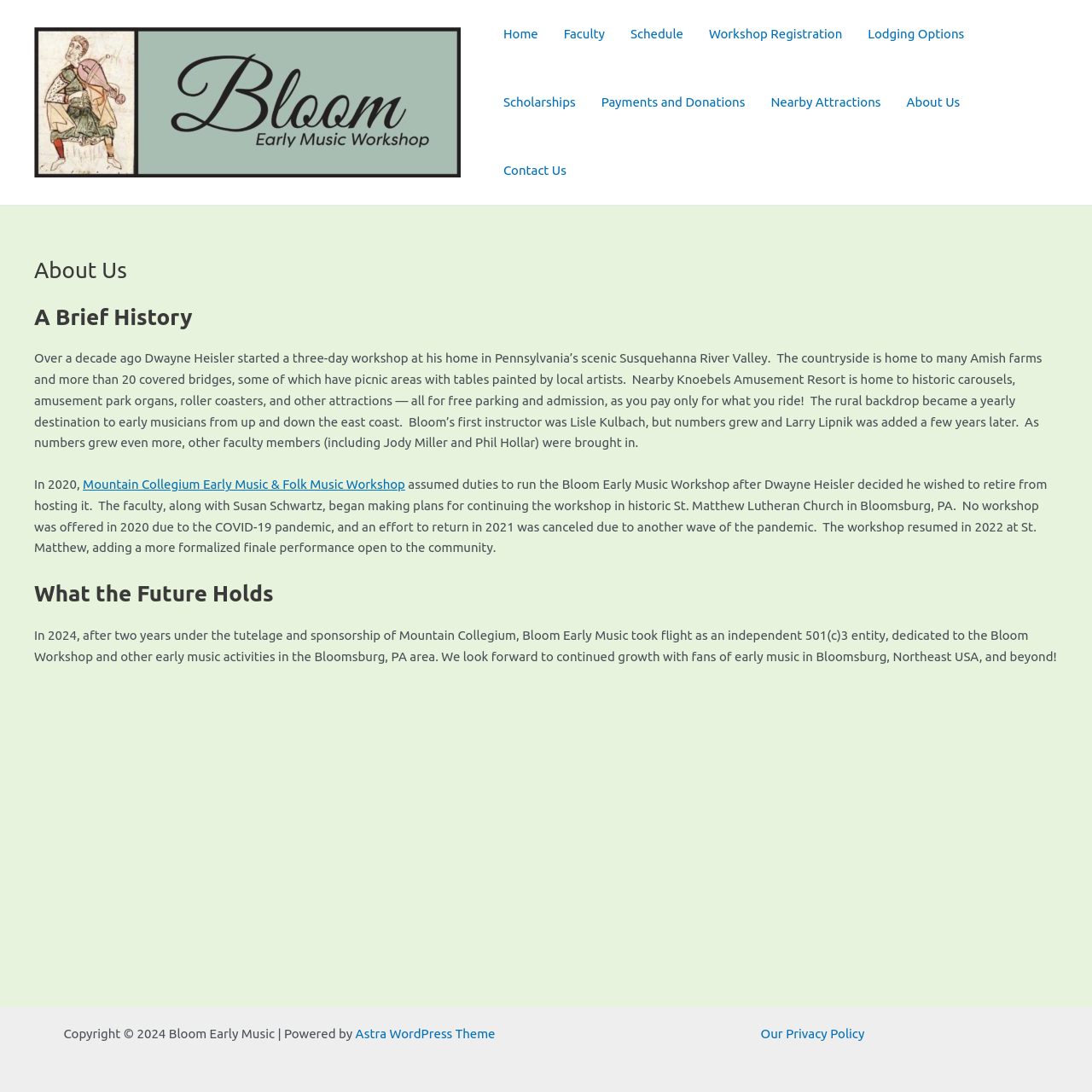Can you show the bounding box coordinates of the region to click on to complete the task described in the instruction: "Click on the Faculty link"?

[0.504, 0.0, 0.566, 0.062]